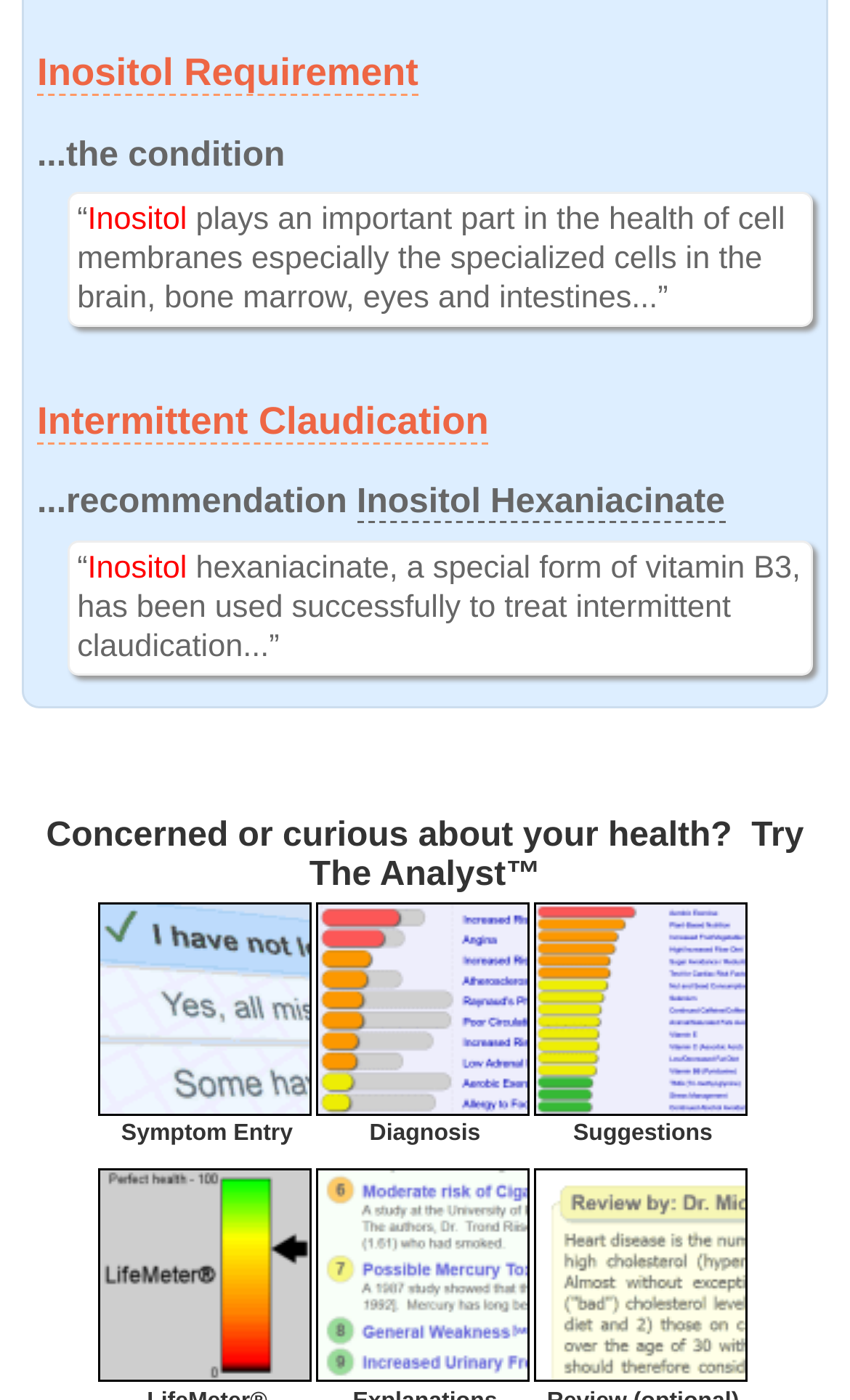Locate the bounding box coordinates of the area where you should click to accomplish the instruction: "View contact information".

None